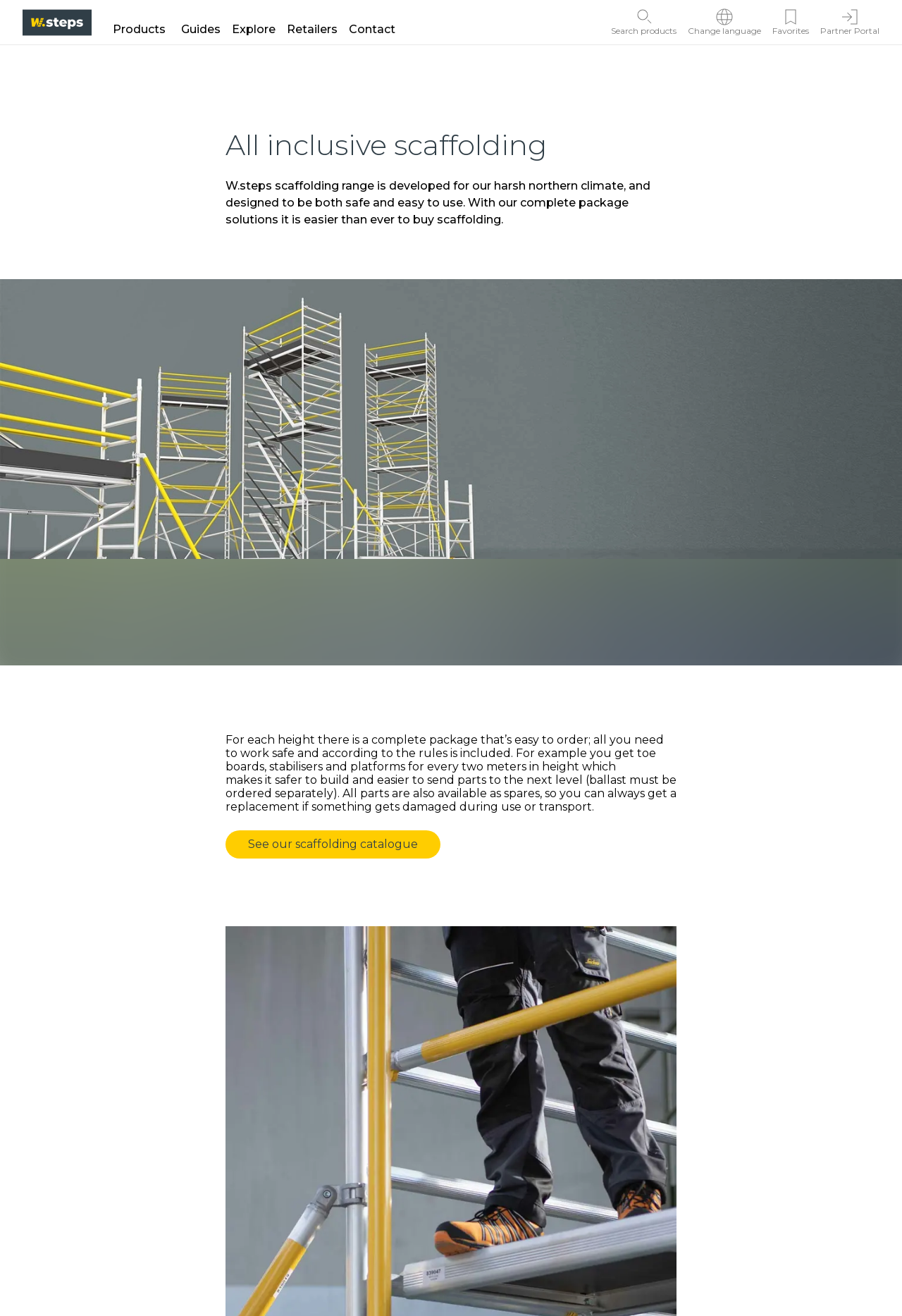Determine the bounding box coordinates for the clickable element to execute this instruction: "Explore the website". Provide the coordinates as four float numbers between 0 and 1, i.e., [left, top, right, bottom].

[0.257, 0.017, 0.305, 0.032]